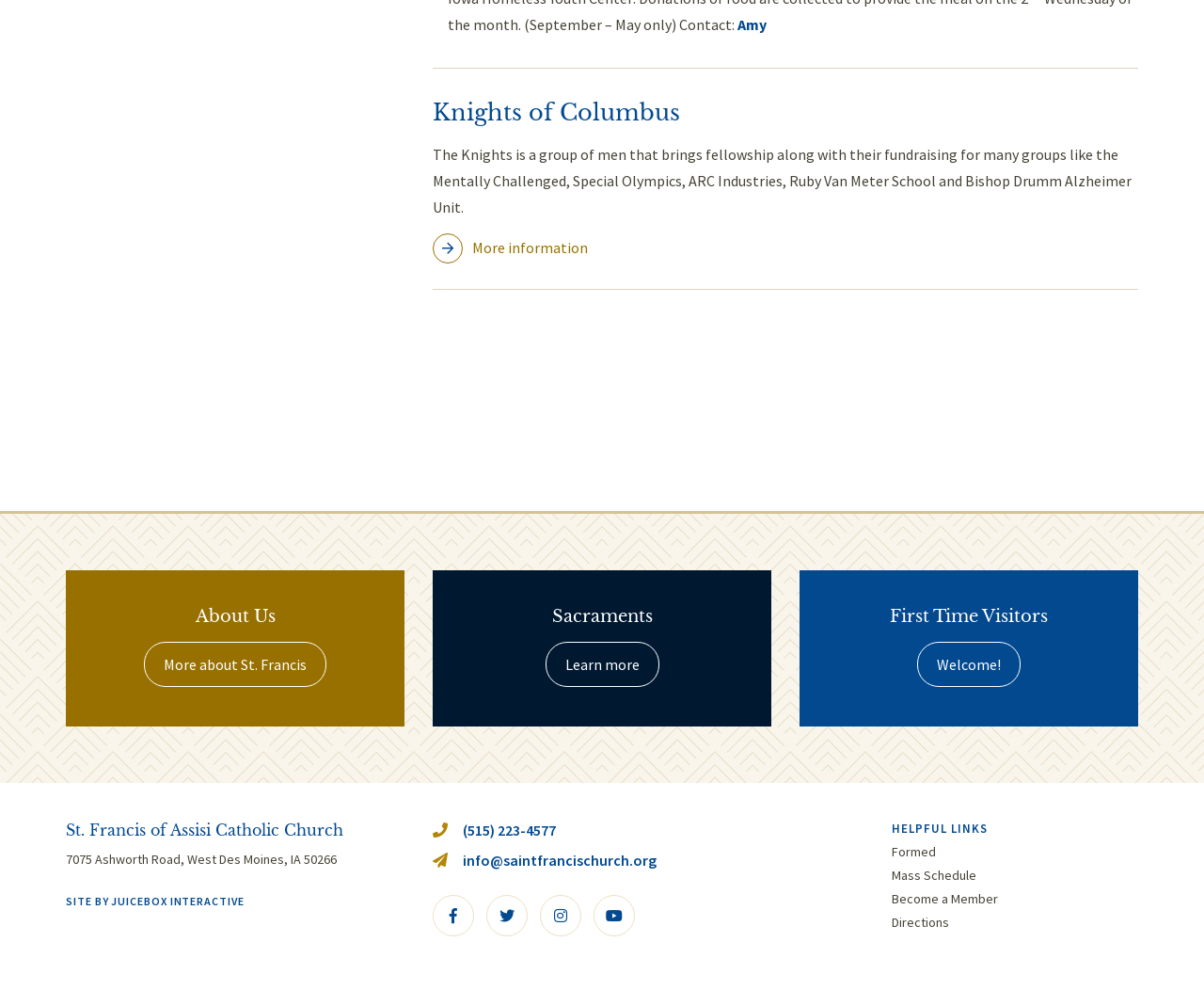What is the name of the church?
Based on the screenshot, answer the question with a single word or phrase.

St. Francis of Assisi Catholic Church